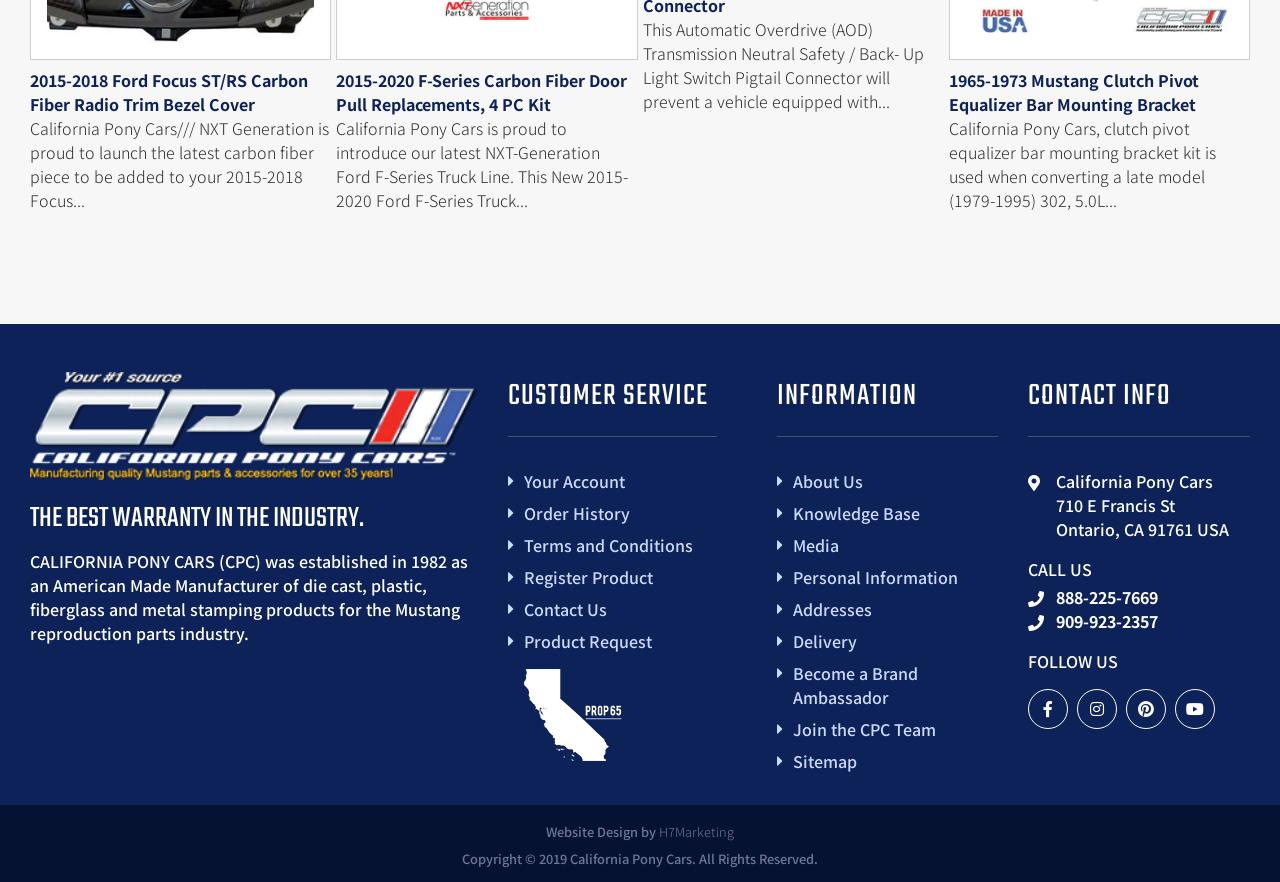Determine the bounding box coordinates of the UI element described by: "Terms and Conditions".

[0.397, 0.602, 0.56, 0.63]